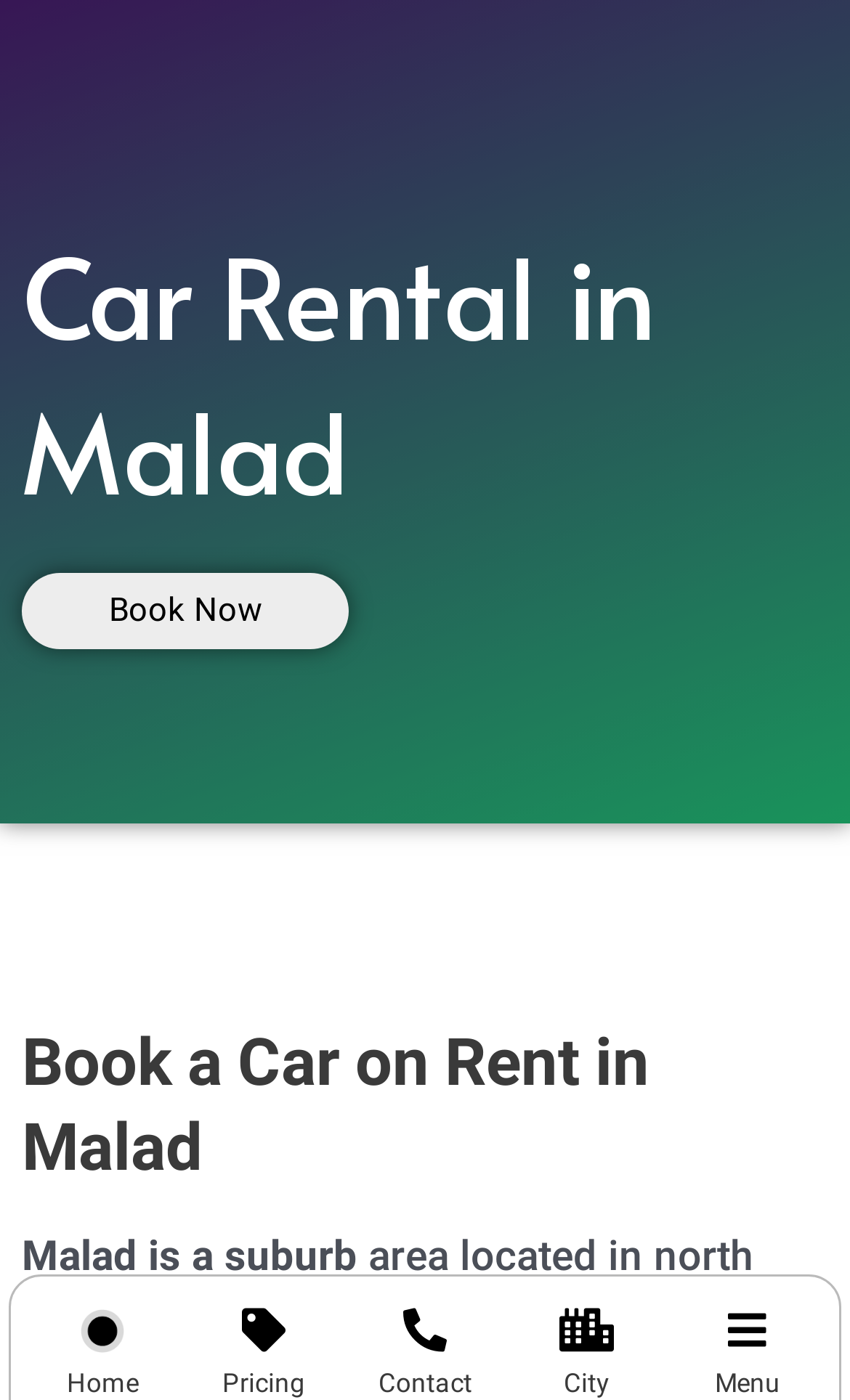Specify the bounding box coordinates (top-left x, top-left y, bottom-right x, bottom-right y) of the UI element in the screenshot that matches this description: Home

None